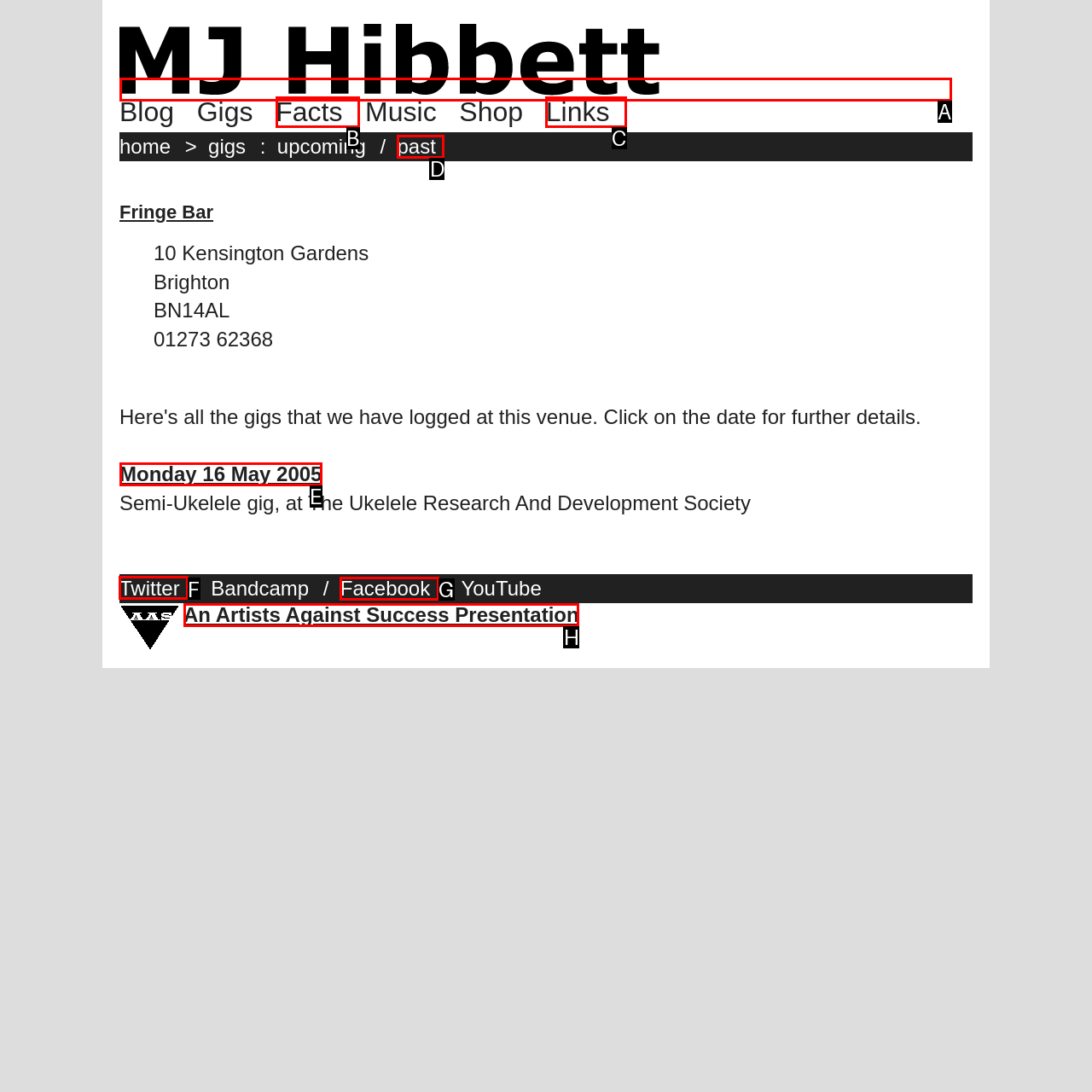Identify the correct UI element to click for the following task: Go to the 'Twitter' page Choose the option's letter based on the given choices.

F